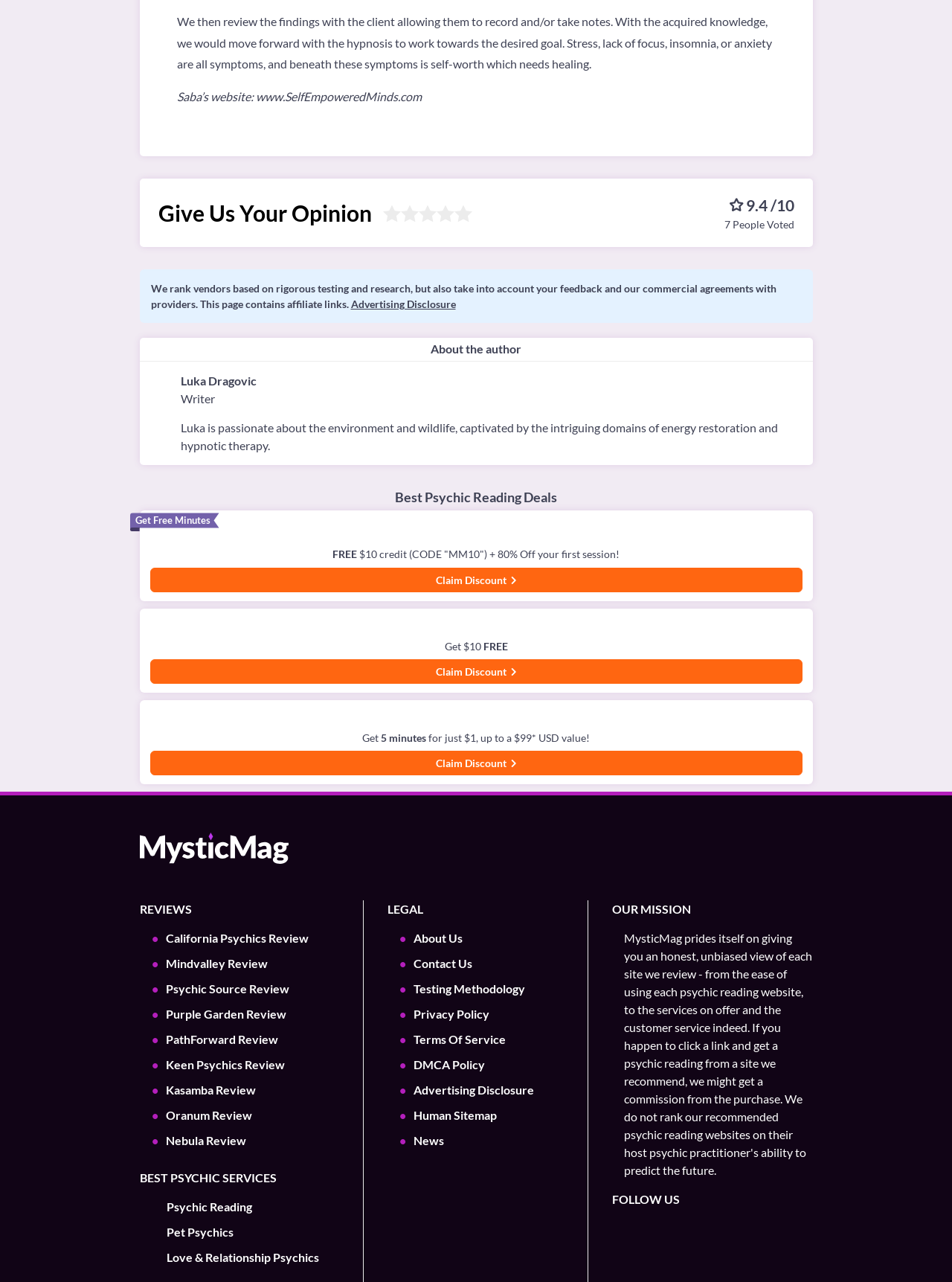Determine the bounding box coordinates of the region that needs to be clicked to achieve the task: "Check the 'Best Psychic Reading Deals'".

[0.415, 0.382, 0.585, 0.394]